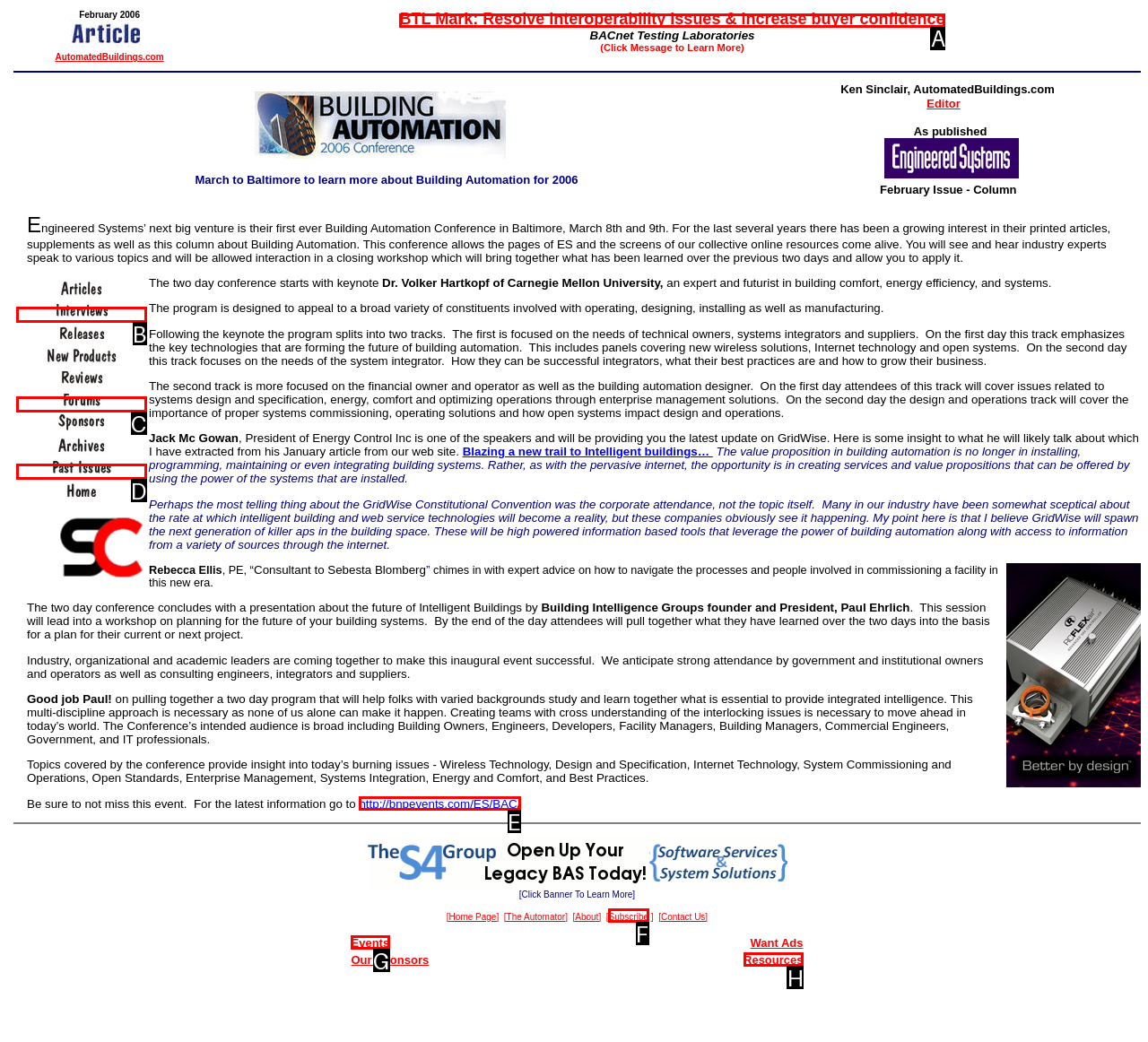Based on the element described as: http://bnpevents.com/ES/BAC/
Find and respond with the letter of the correct UI element.

E